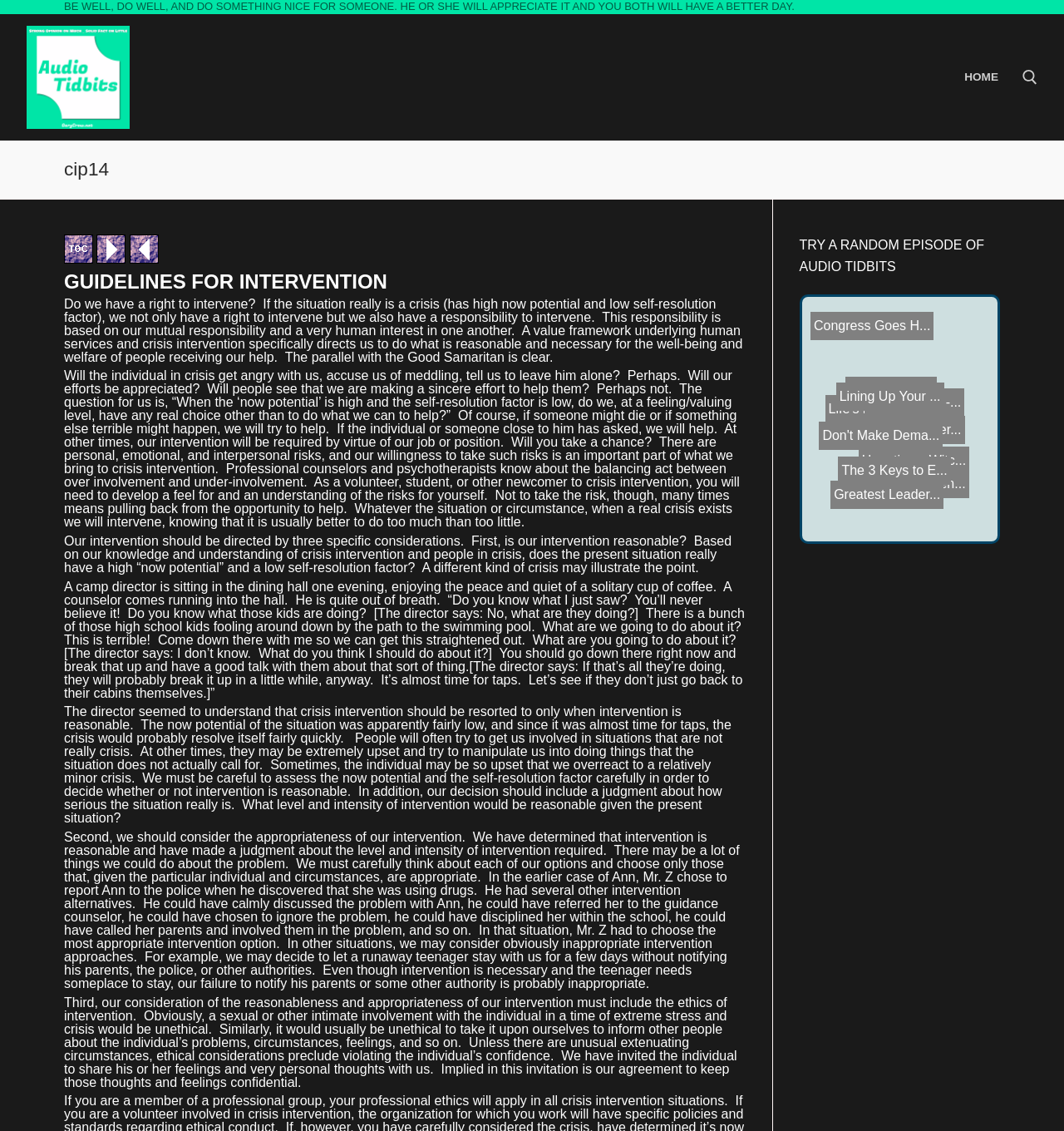Please examine the image and provide a detailed answer to the question: What is the main topic of the webpage?

Based on the webpage structure and content, it appears that the main topic of the webpage is 'Audio Tidbits', which is also reflected in the title of the webpage and the various links and headings throughout the page.